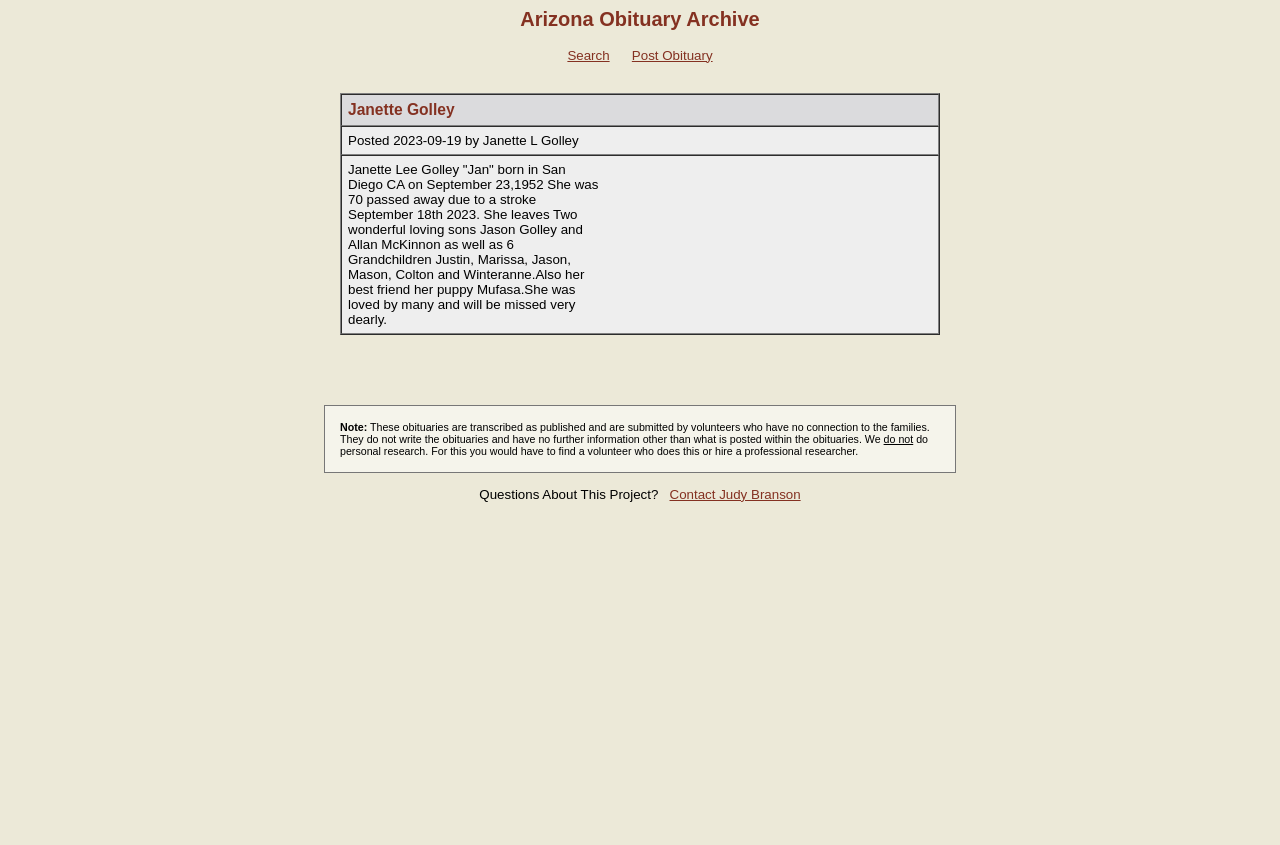When did Janette Golley pass away?
Please give a detailed answer to the question using the information shown in the image.

The date of Janette Golley's passing can be found in the third row of the table, where it is written as 'She was 70 passed away due to a stroke September 18th 2023'.